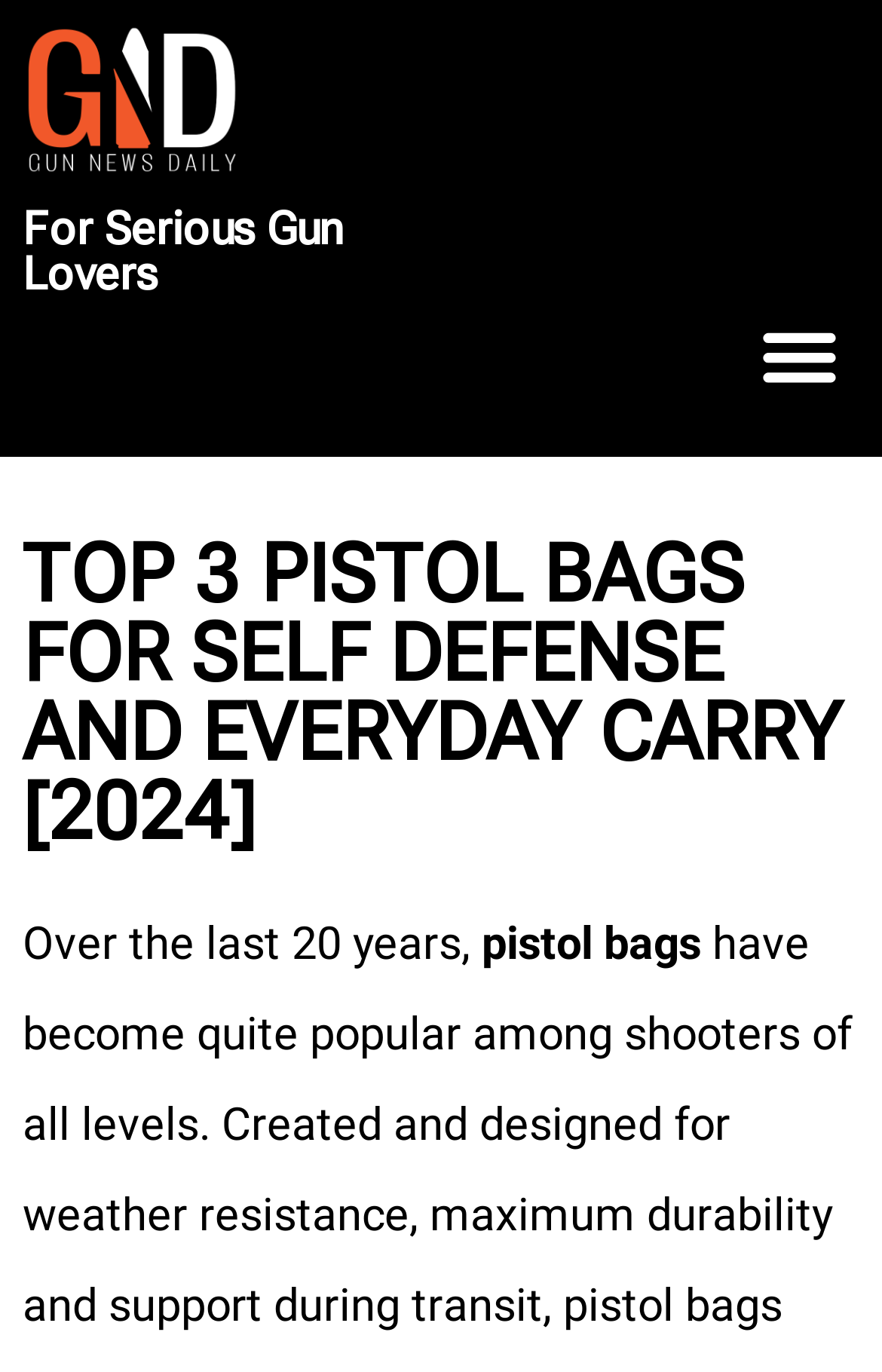Extract the bounding box coordinates for the described element: "alt="GND logo"". The coordinates should be represented as four float numbers between 0 and 1: [left, top, right, bottom].

[0.026, 0.016, 0.275, 0.129]